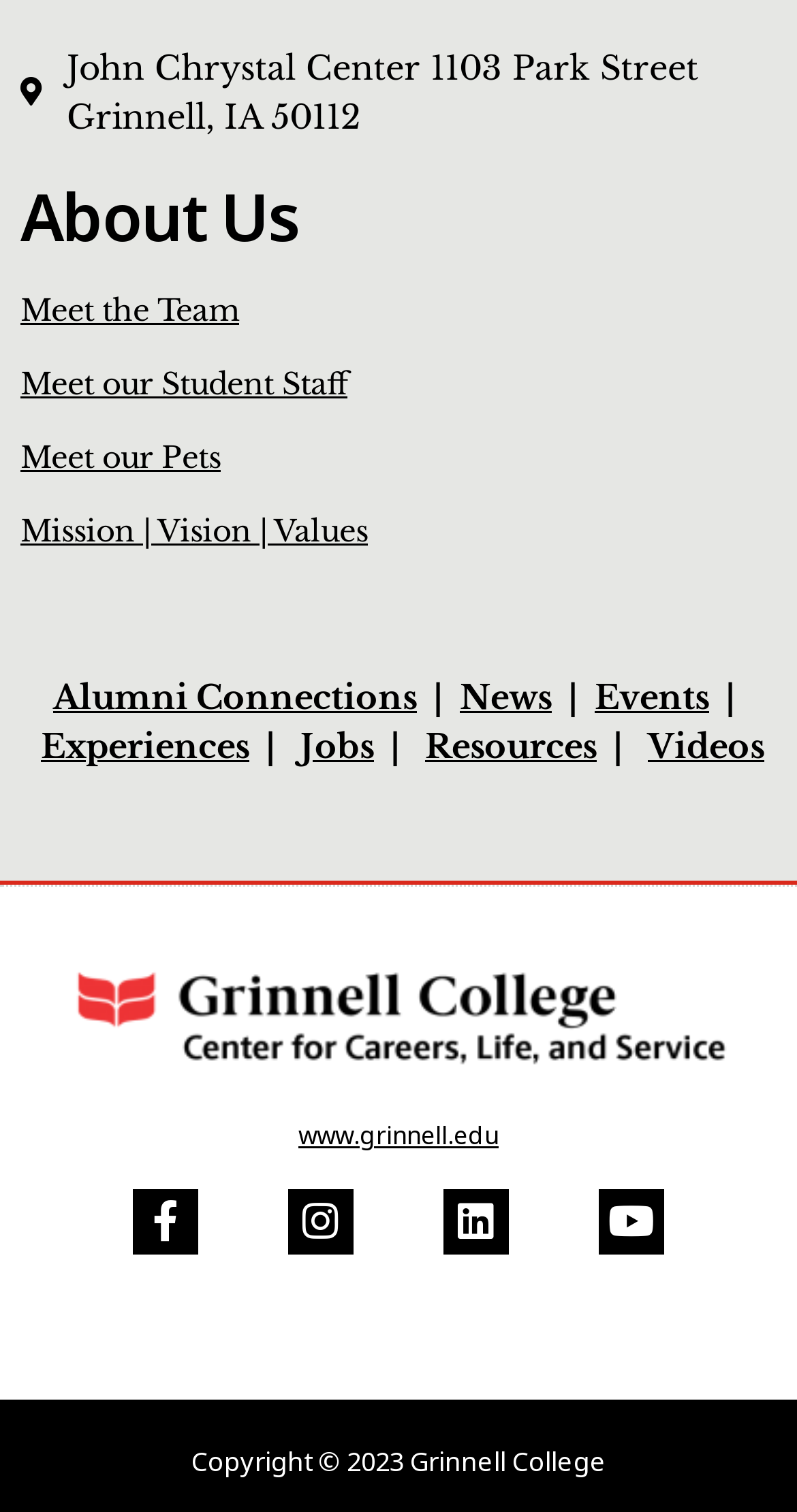What is the name of the college associated with this website?
Look at the image and provide a detailed response to the question.

I found the name of the college by looking at the link element with the ID 232, which contains the text 'www.grinnell.edu', and also by looking at the image element with the ID 231, which is described as 'Grinnell College Center for Careers, Life, and Service logo'.